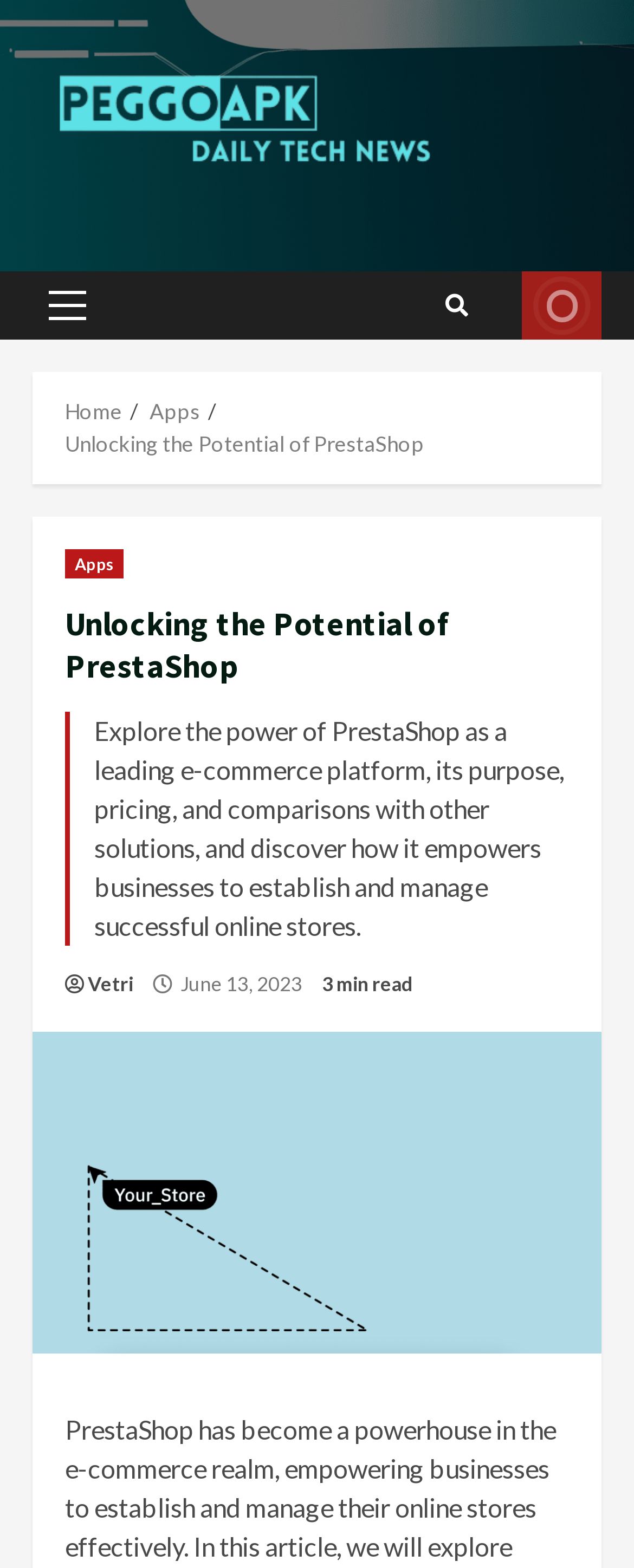Please find the bounding box coordinates of the element's region to be clicked to carry out this instruction: "go to home page".

[0.103, 0.254, 0.192, 0.271]